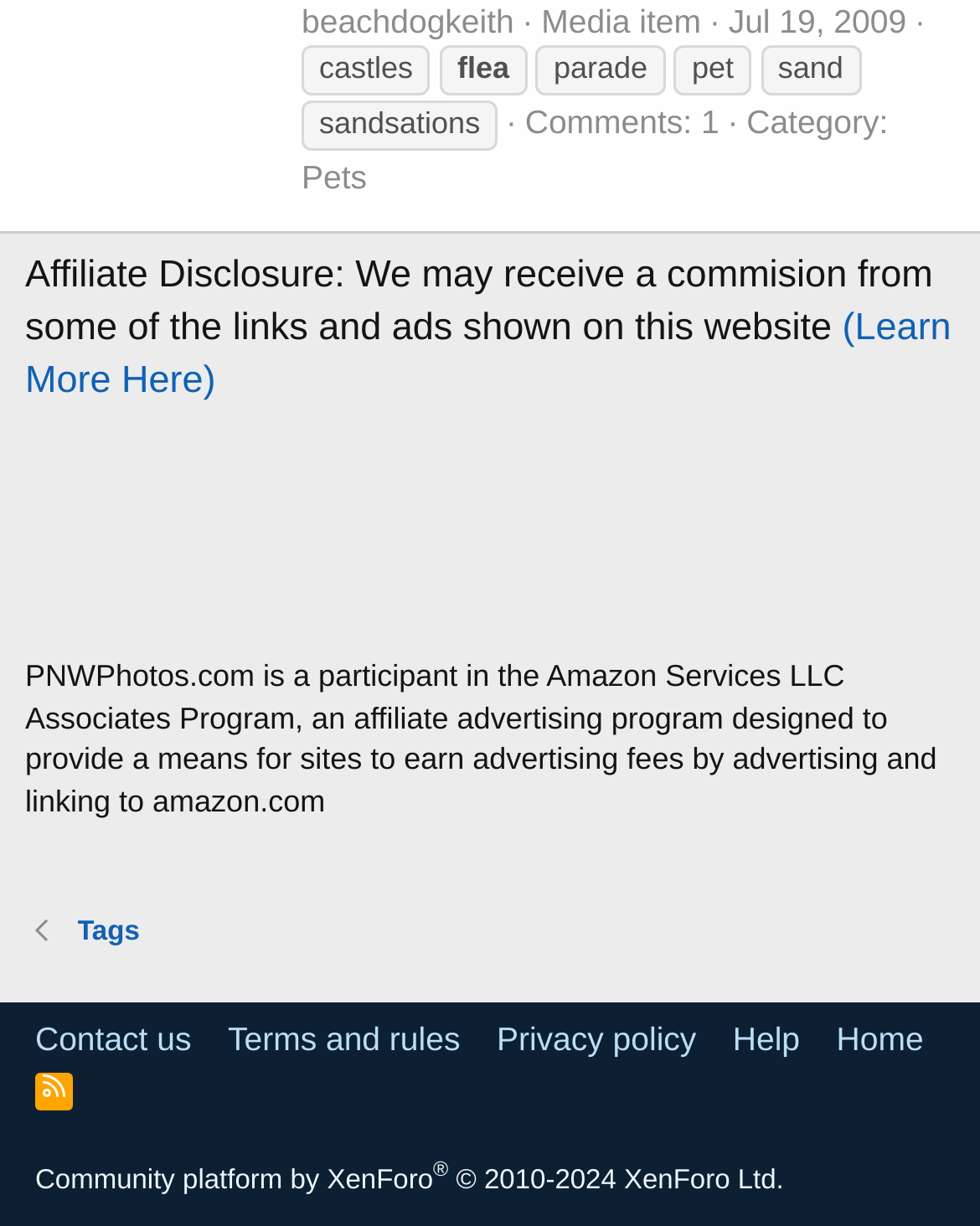Answer succinctly with a single word or phrase:
What is the username of the media item owner?

beachdogkeith